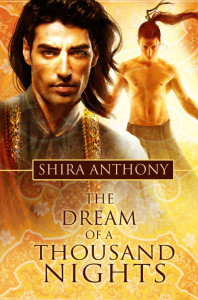Who is the author of the book?
Answer with a single word or phrase by referring to the visual content.

Shira Anthony